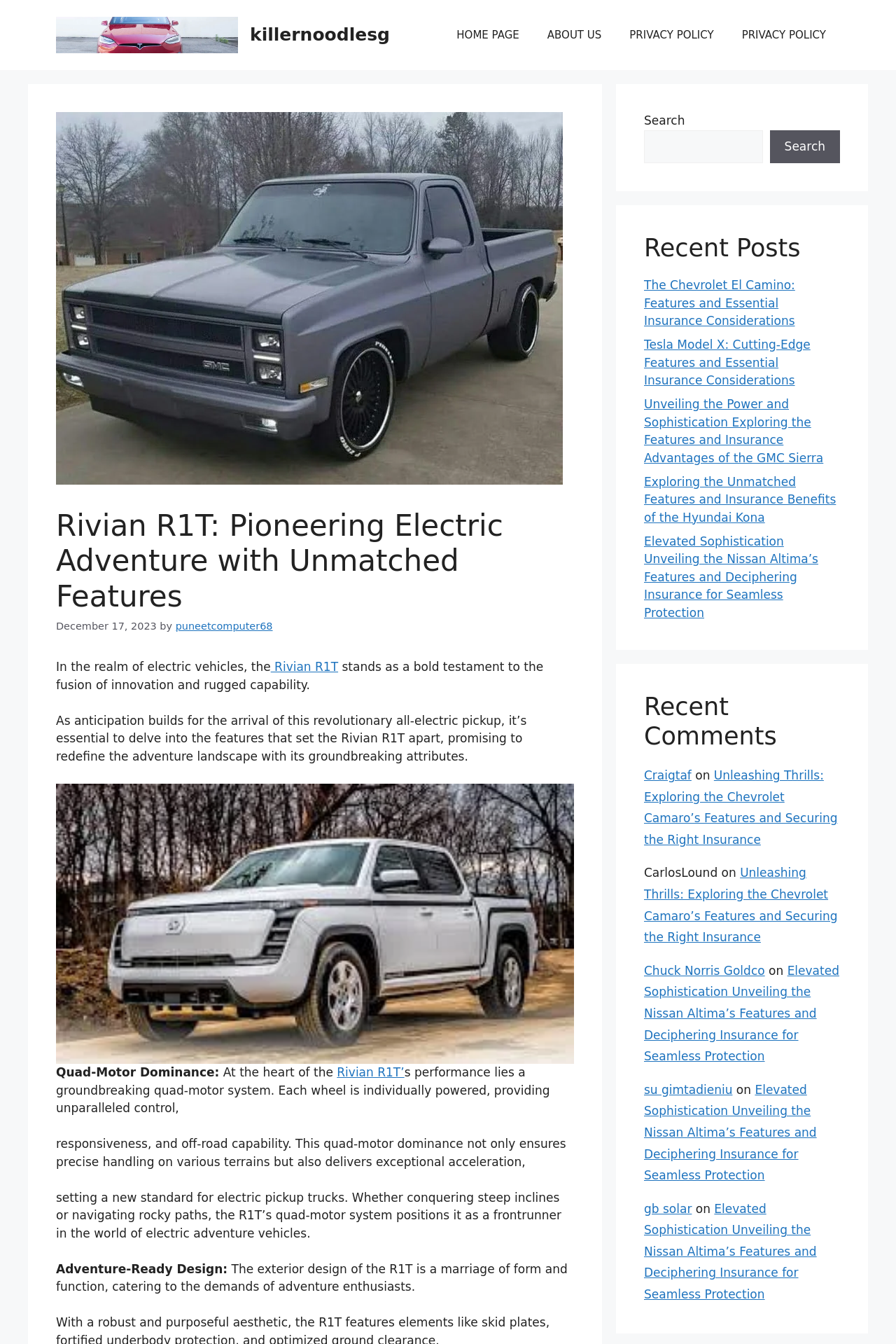Please determine the bounding box coordinates for the element with the description: "alt="killernoodlesg"".

[0.062, 0.02, 0.266, 0.031]